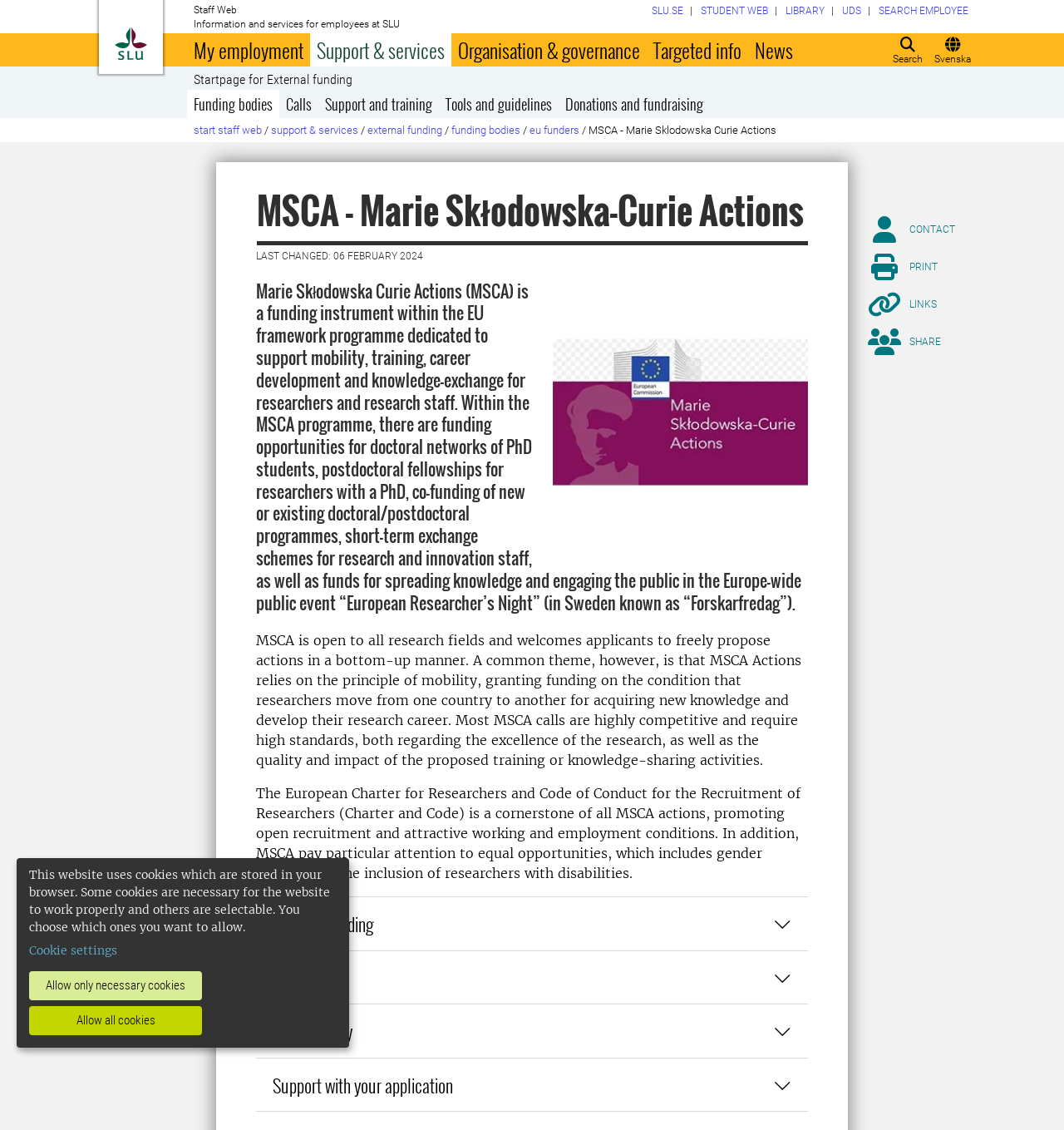Locate the bounding box coordinates of the element that should be clicked to fulfill the instruction: "Search on the website".

[0.832, 0.029, 0.874, 0.059]